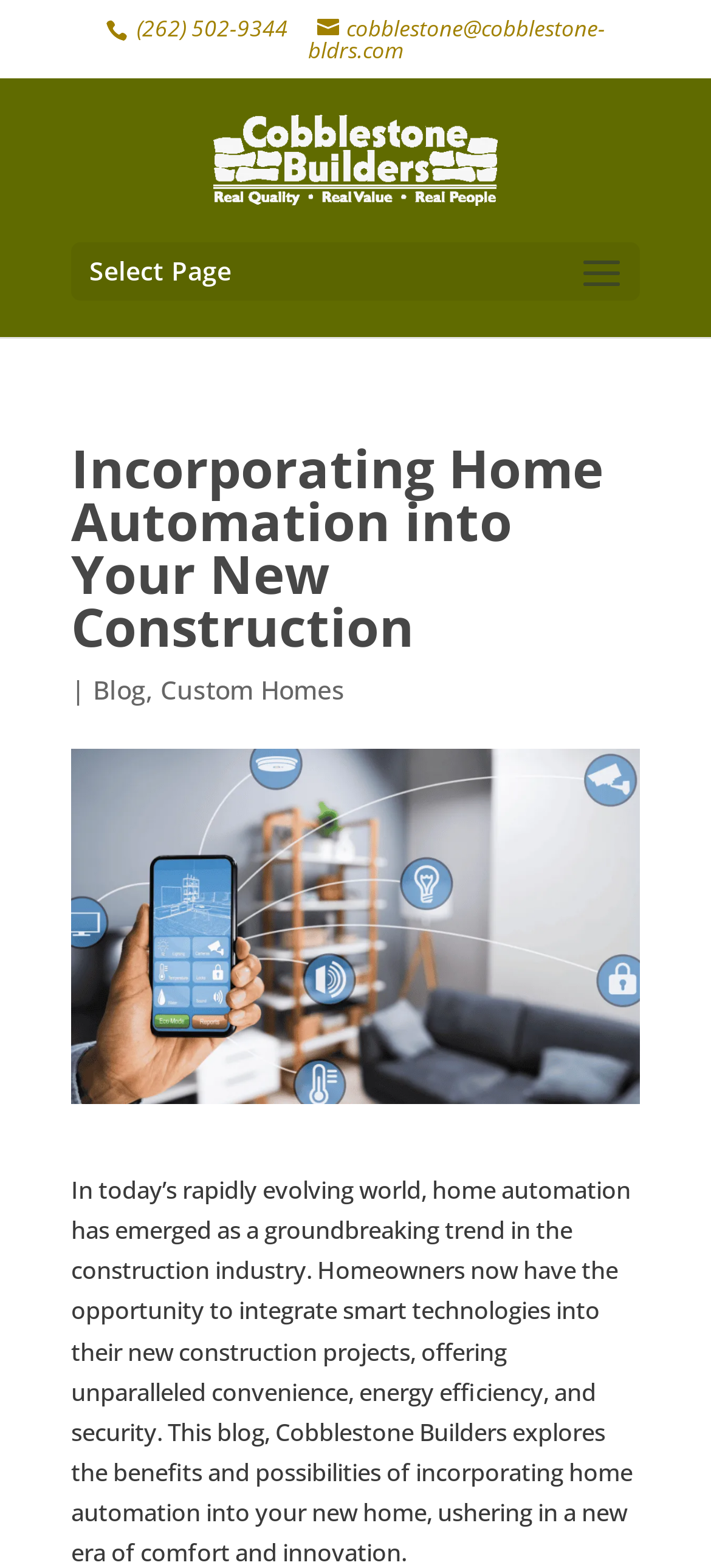Find and provide the bounding box coordinates for the UI element described here: "Custom Homes". The coordinates should be given as four float numbers between 0 and 1: [left, top, right, bottom].

[0.226, 0.429, 0.485, 0.451]